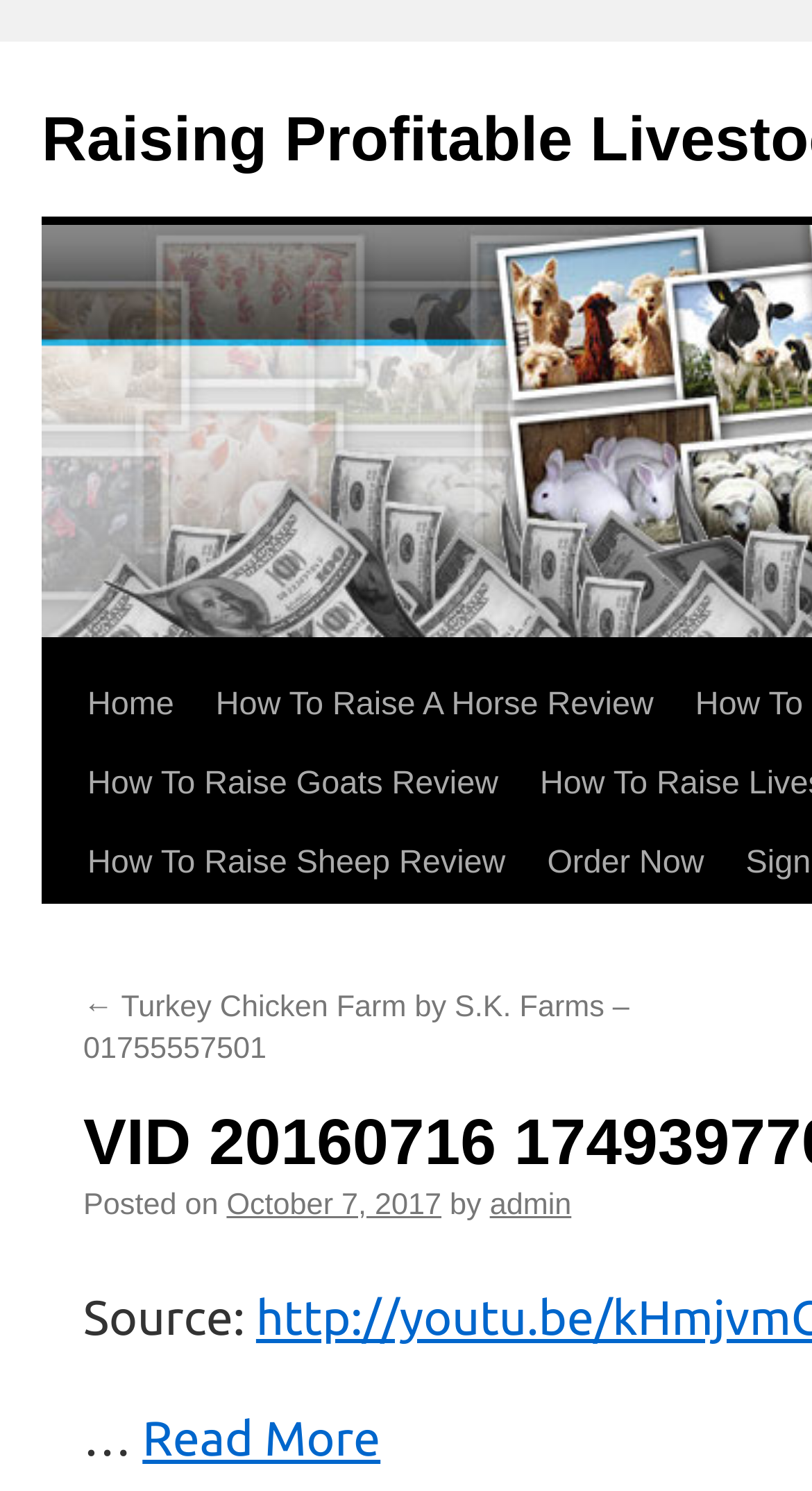Identify the headline of the webpage and generate its text content.

VID 20160716 174939770